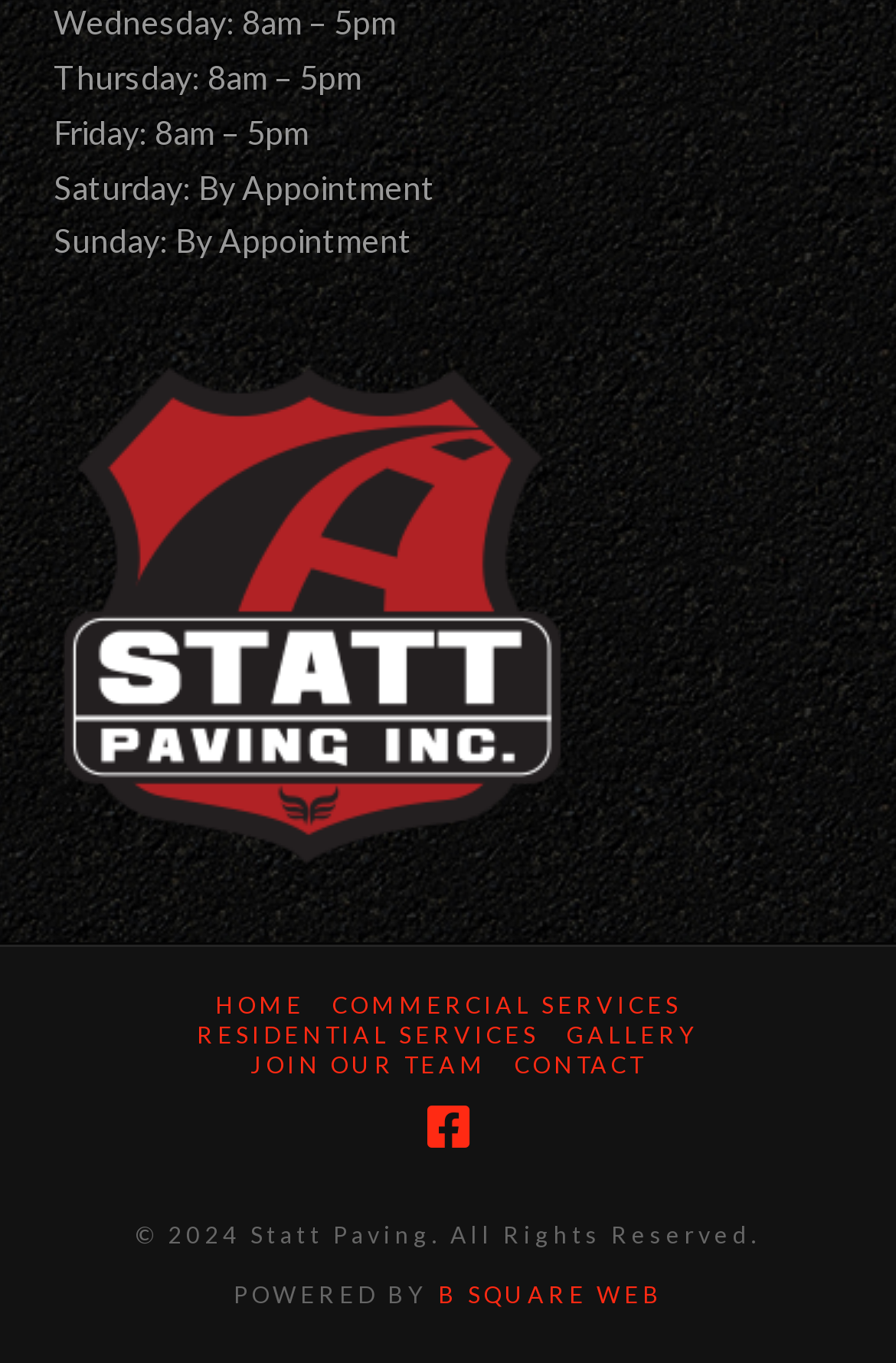Give a one-word or short-phrase answer to the following question: 
What is the copyright year?

2024